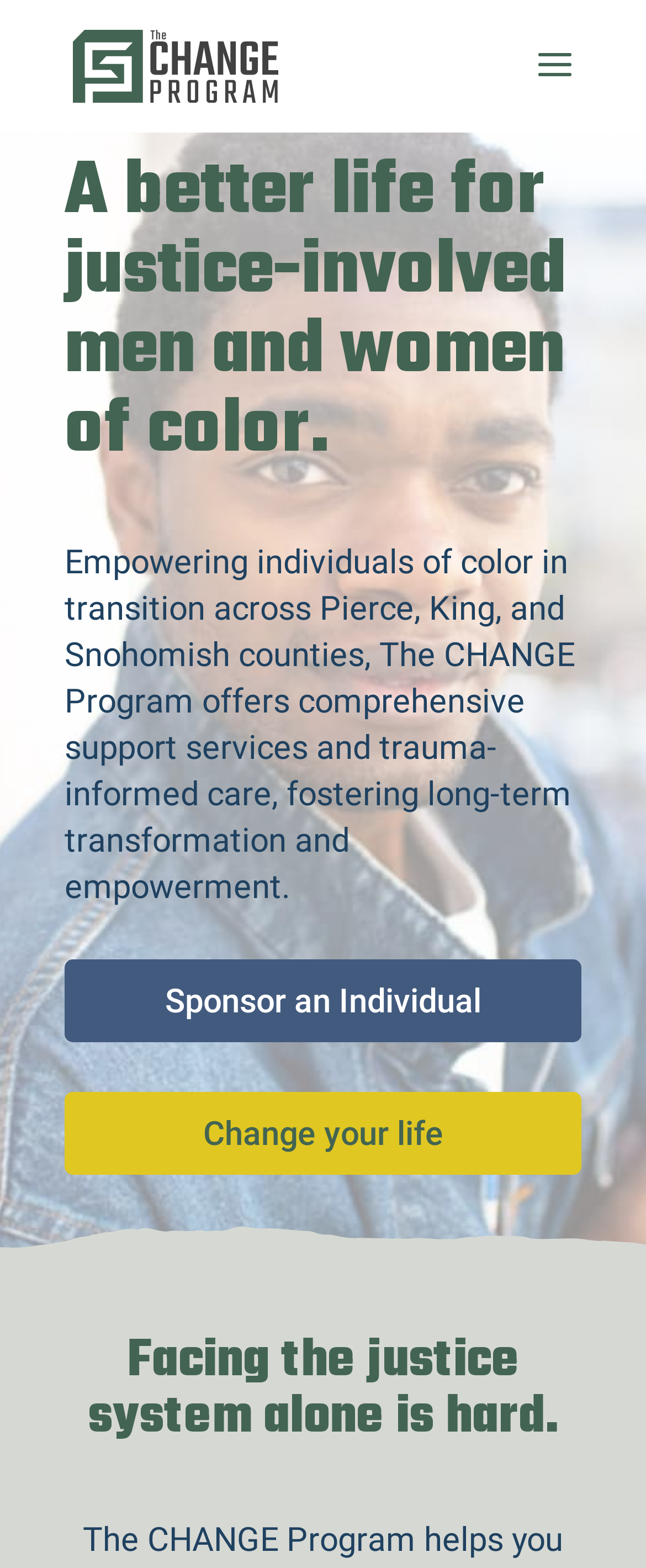Provide a short answer using a single word or phrase for the following question: 
What is the program's goal for justice-involved men and women of color?

Empowerment